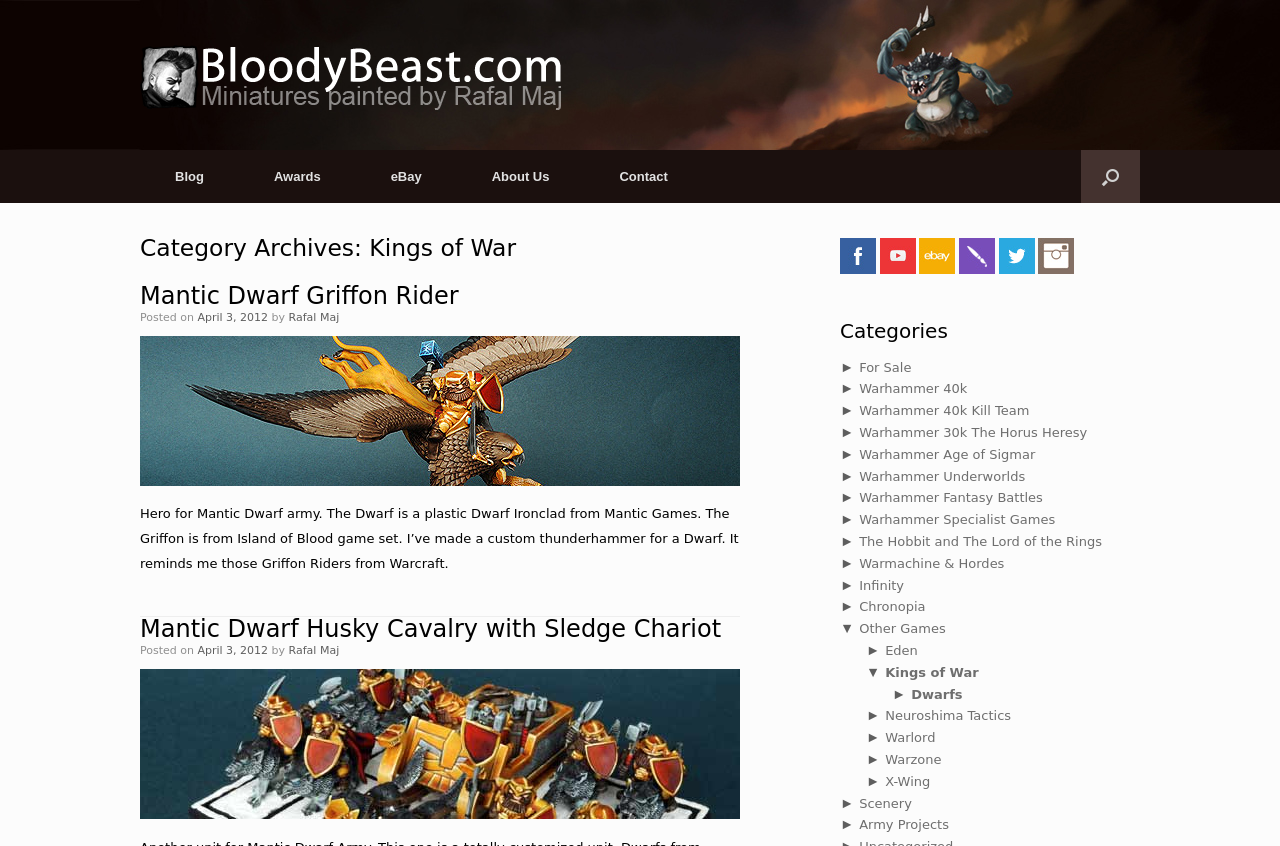Provide the bounding box coordinates for the area that should be clicked to complete the instruction: "Browse 'Kings of War' category".

[0.692, 0.786, 0.765, 0.803]